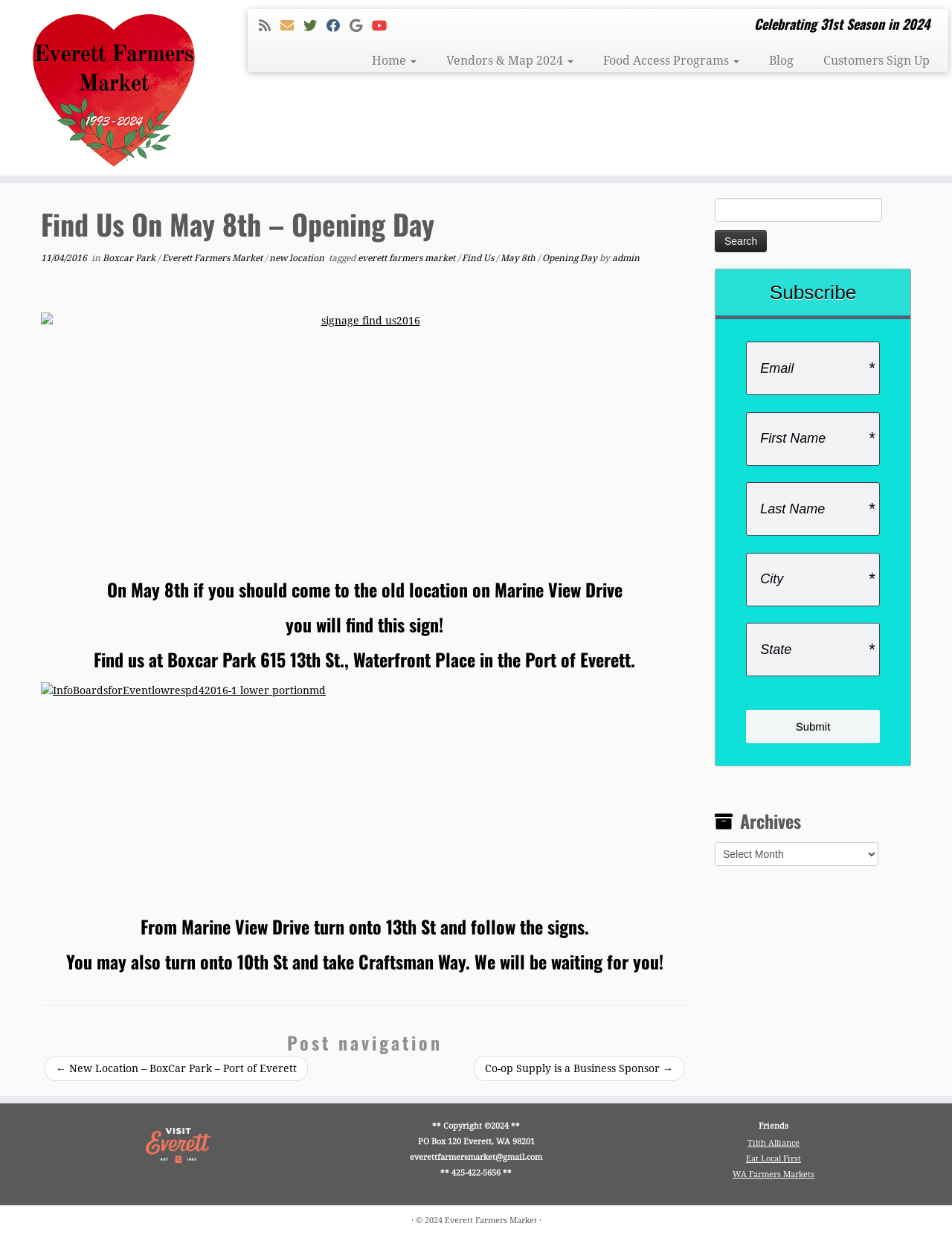Generate the text content of the main headline of the webpage.

Find Us On May 8th – Opening Day